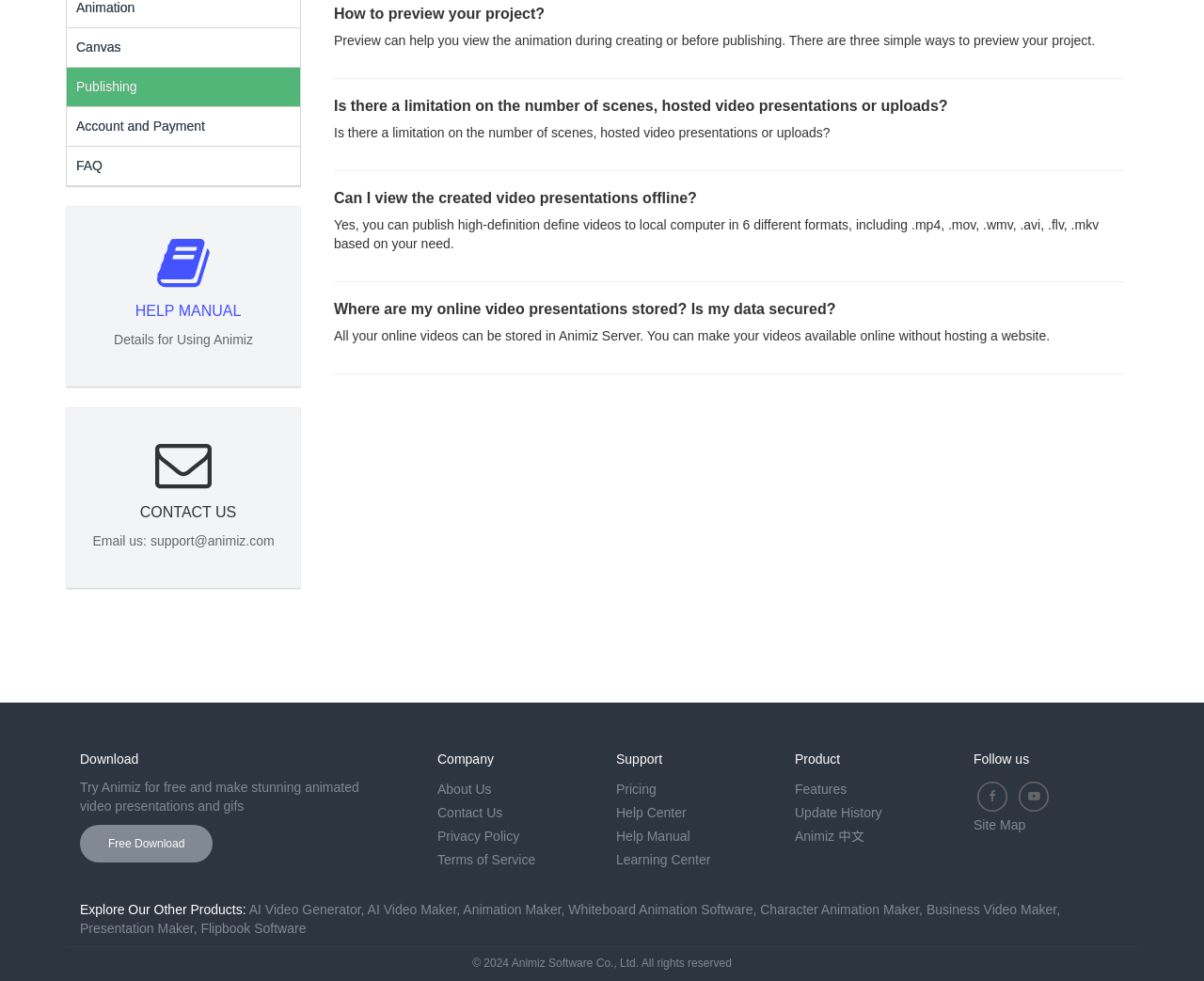Give the bounding box coordinates for the element described as: "Features".

[0.66, 0.797, 0.703, 0.812]